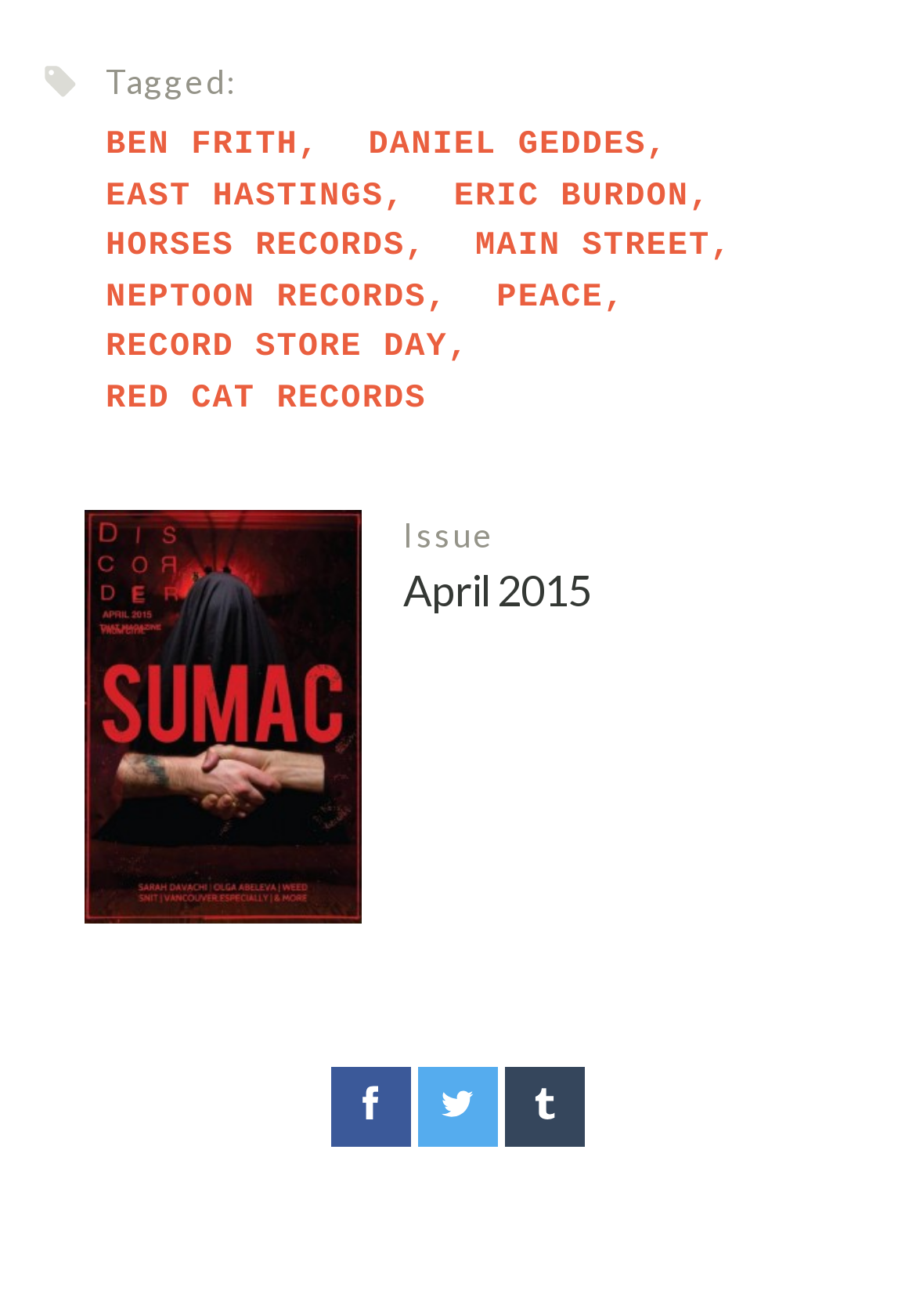Indicate the bounding box coordinates of the clickable region to achieve the following instruction: "Click on April 2015."

[0.44, 0.428, 0.645, 0.467]